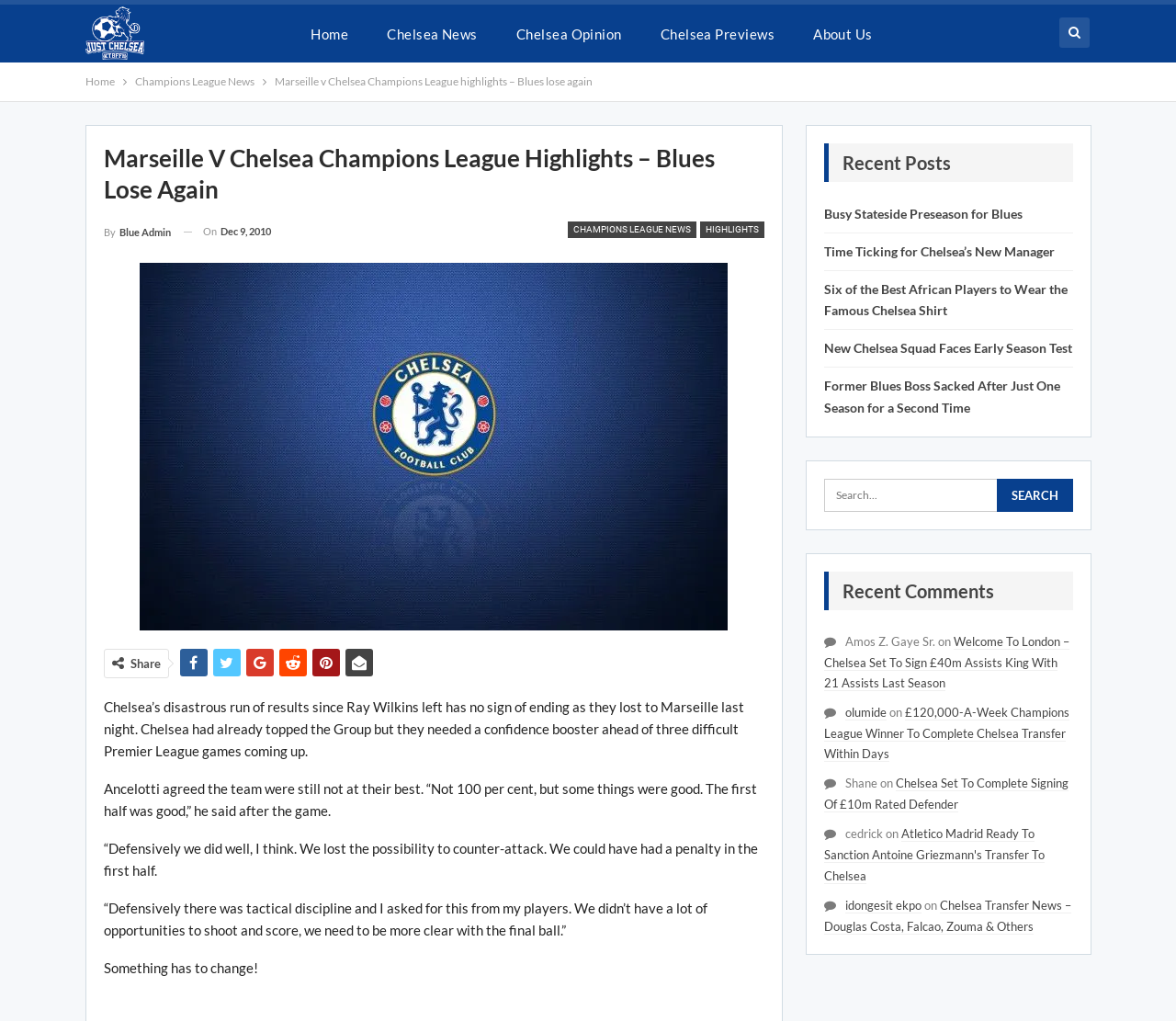Give the bounding box coordinates for this UI element: "Chelsea Previews". The coordinates should be four float numbers between 0 and 1, arranged as [left, top, right, bottom].

[0.549, 0.018, 0.671, 0.048]